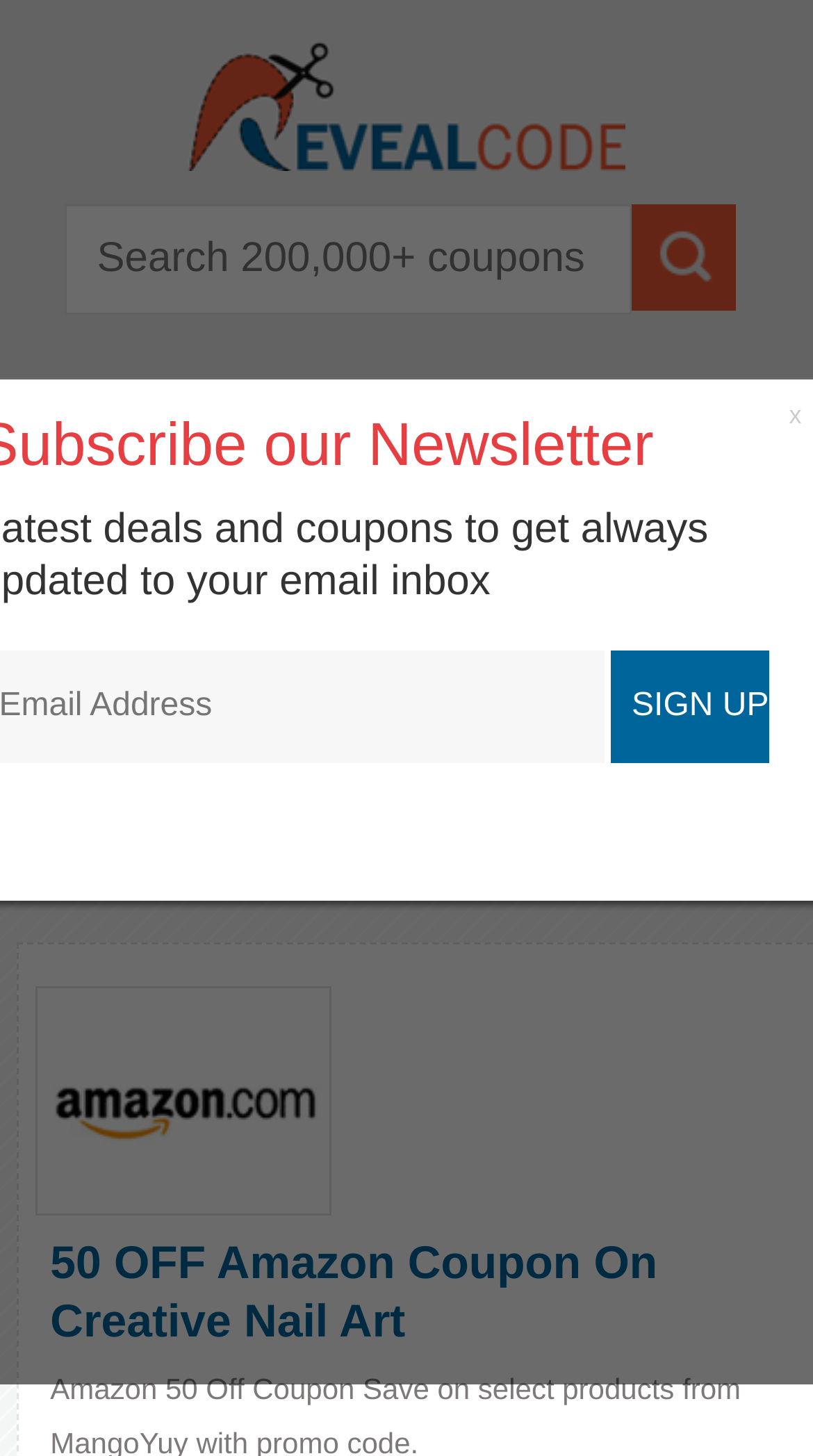Elaborate on the webpage's design and content in a detailed caption.

The webpage is a coupon and promo code aggregator, with a prominent heading "Best Coupons And Promo Codes 2024" at the top center of the page. Below this heading, there is a subheading that explains the purpose of the website, "Discover Fresh Discounts and Daily Deals! Save Money on Every Online Purchase with Revealcode."

On the top left, there is a search bar with a placeholder text "Search 200,000+ coupons and local deals" where users can input their search queries. Next to the search bar, there is a "Submit" button. Above the search bar, there are three links: "Home", "Stores", and "Amazon Coupon Code", which are likely navigation links to different sections of the website.

On the top right, there is a "Reveal code" link, and an "x" link, which might be a close button for a notification or a modal window. Below these links, there is a "Sign up" button with the text "SIGN UP" inside it.

In the main content area, there are several links to different coupons and promo codes, including one for "Amazon" with an accompanying image of the Amazon logo. Another link is for "50 OFF Amazon Coupon On Creative Nail Art". These links are likely the main content of the webpage, providing users with various deals and discounts.

Overall, the webpage is designed to help users find and save money on their online purchases by providing a collection of coupons, promo codes, and deals.